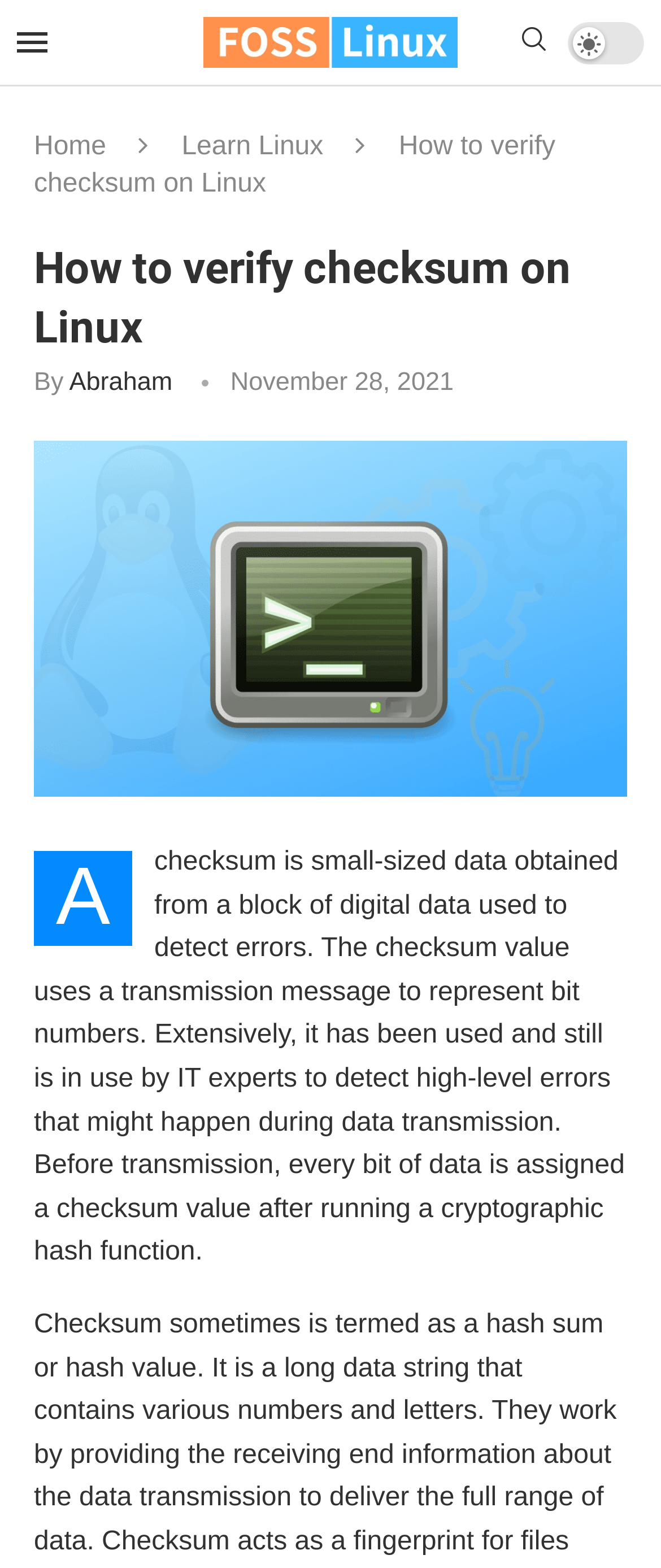Locate the headline of the webpage and generate its content.

How to verify checksum on Linux